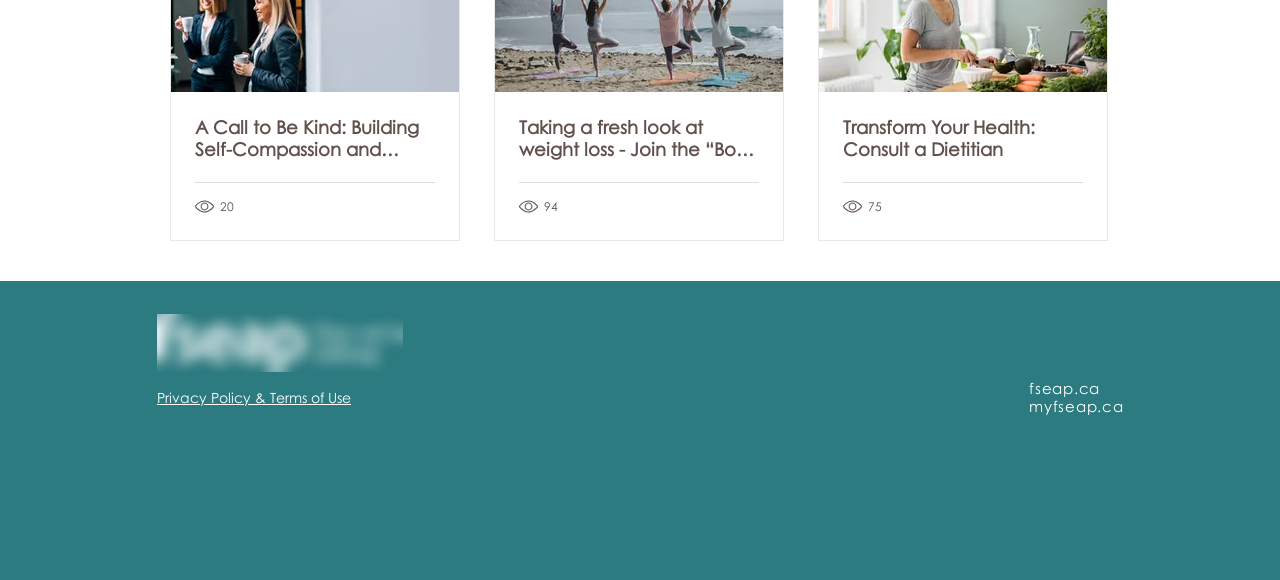What is the URL of the website?
Please respond to the question thoroughly and include all relevant details.

The URL of the website can be found by looking at the link element with the text 'fseap.ca'.